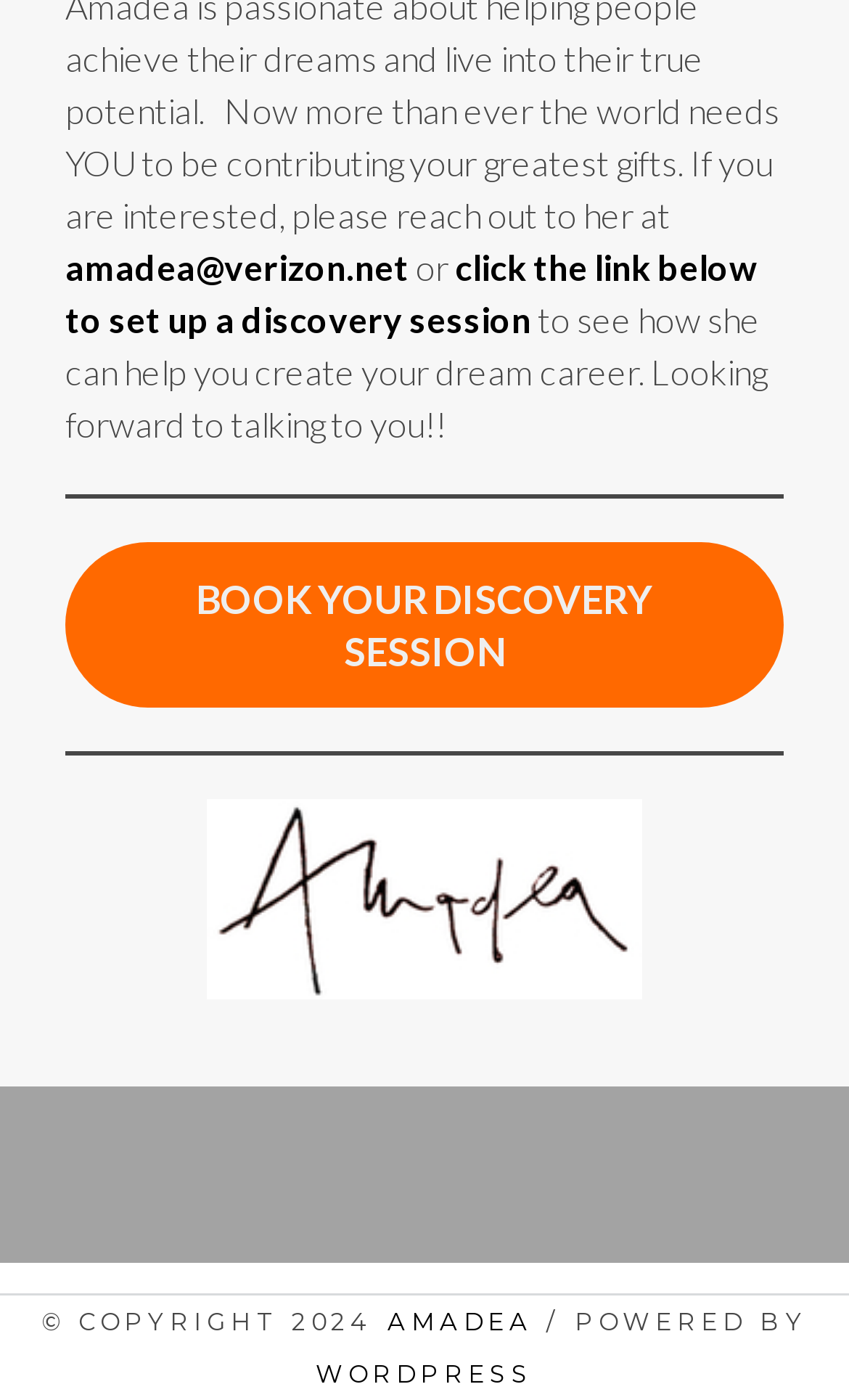Based on the image, provide a detailed and complete answer to the question: 
What is the copyright year of the website?

The copyright year is mentioned at the bottom of the page, in the text '© COPYRIGHT 2024'.